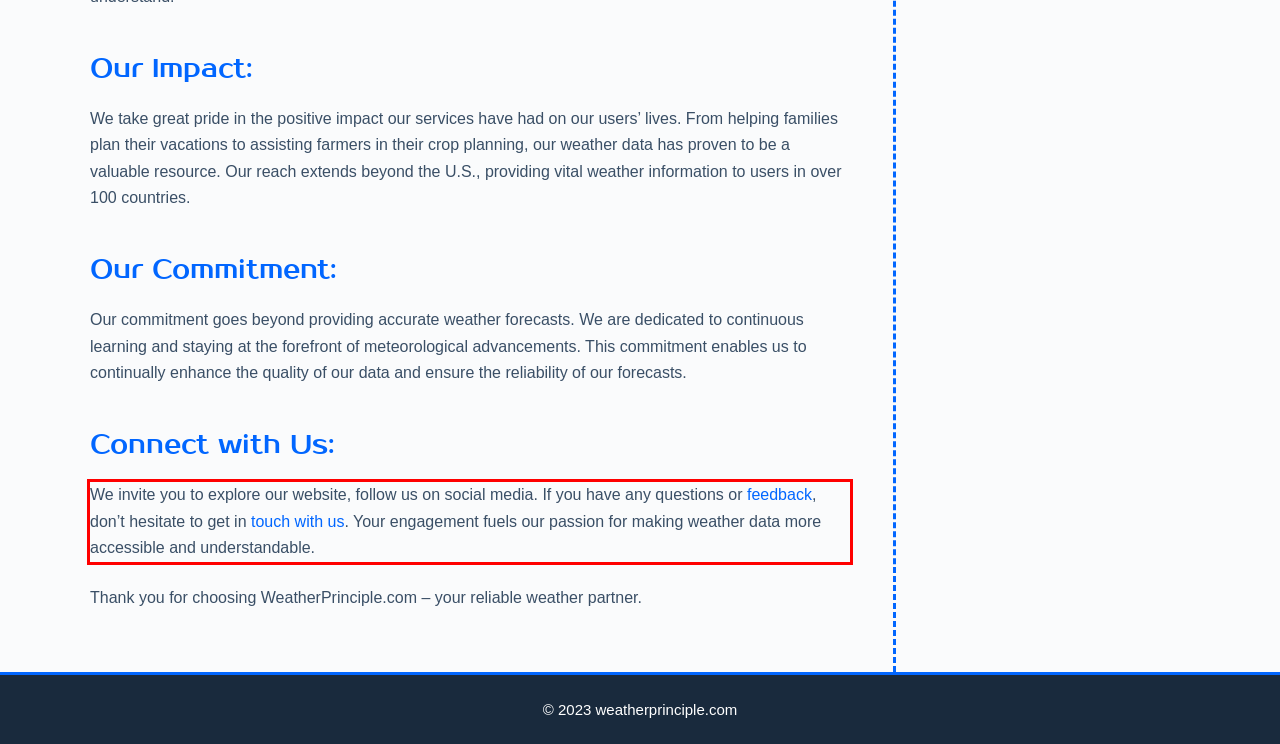Within the screenshot of the webpage, there is a red rectangle. Please recognize and generate the text content inside this red bounding box.

We invite you to explore our website, follow us on social media. If you have any questions or feedback, don’t hesitate to get in touch with us. Your engagement fuels our passion for making weather data more accessible and understandable.